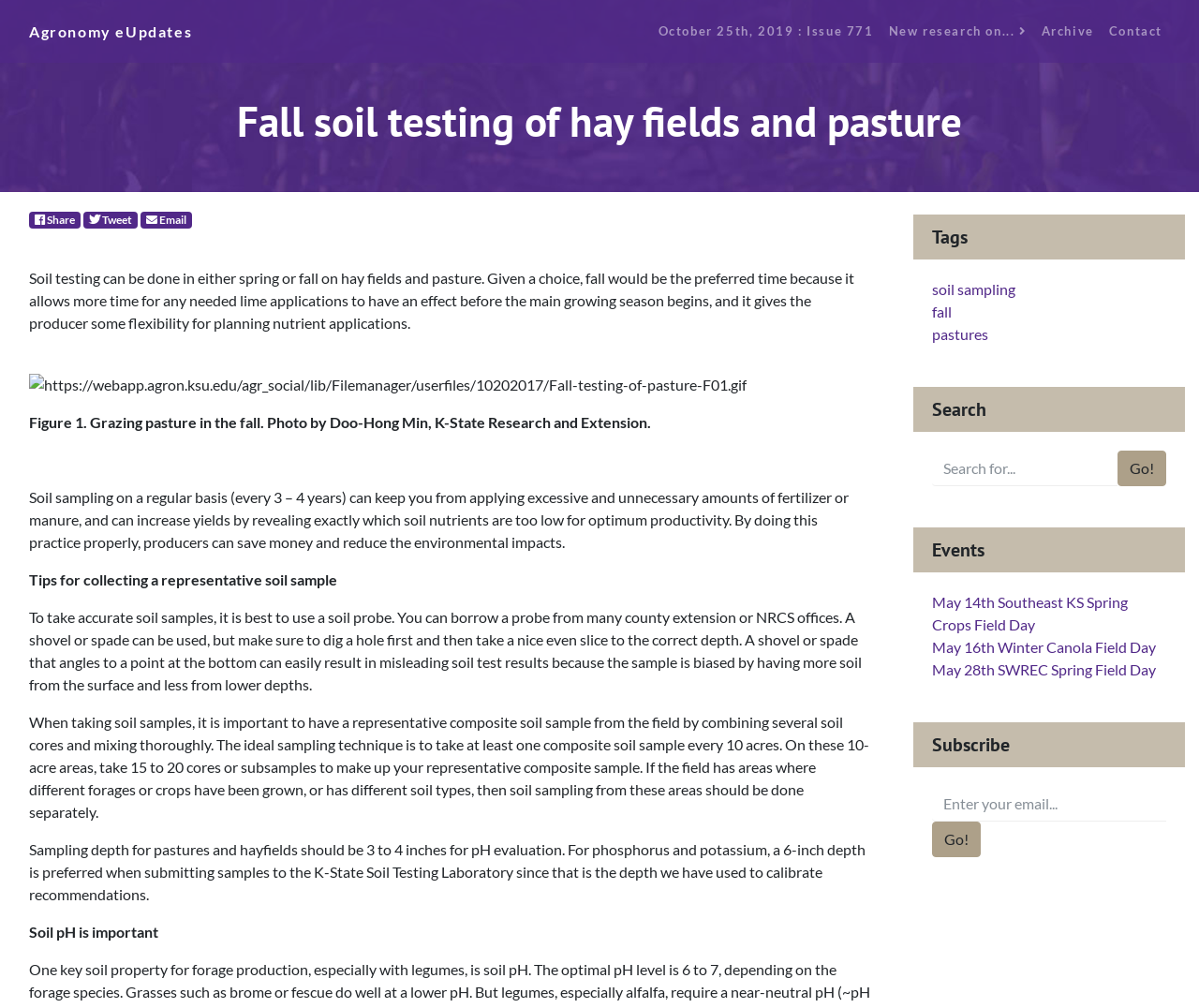Provide your answer in a single word or phrase: 
What is the preferred time for soil testing?

Fall